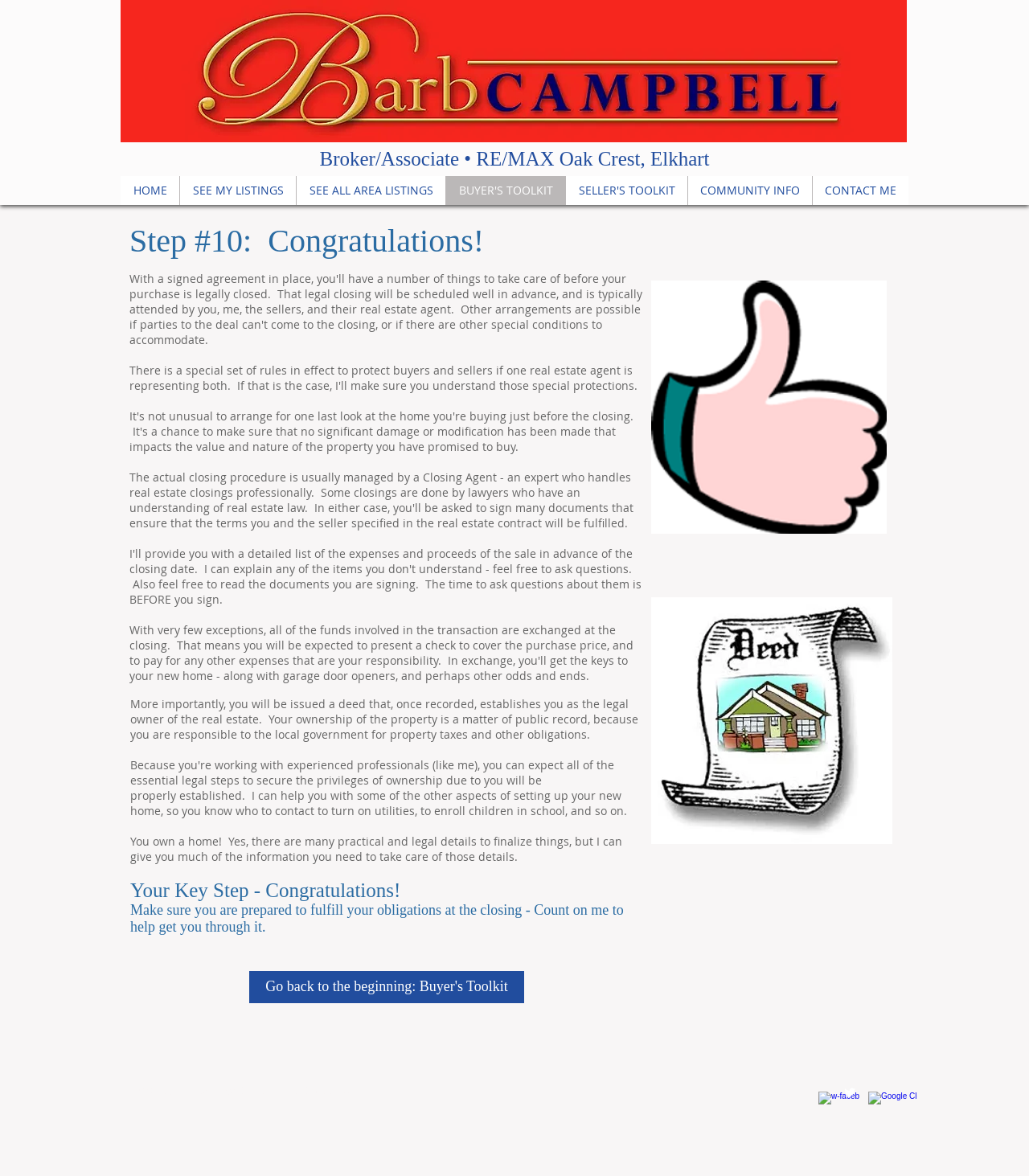Summarize the webpage in an elaborate manner.

This webpage appears to be a real estate agent's website, specifically Barbara Campbell's website. At the top, there is a navigation menu with links to various sections of the website, including "HOME", "SEE MY LISTINGS", "SEE ALL AREA LISTINGS", "BUYER'S TOOLKIT", "SELLER'S TOOLKIT", "COMMUNITY INFO", and "CONTACT ME". 

Below the navigation menu, there is a heading that displays the agent's title and affiliation, "Broker/Associate • RE/MAX Oak Crest, Elkhart". 

On the left side of the page, there is a large image, "barblogohorizontal.jpg", which takes up most of the width of the page. 

The main content of the page is divided into several sections. The first section has a heading "Step #10: Congratulations!" and provides information about the final step of buying a home, including receiving a deed and becoming the legal owner of the property. 

The next section has a heading "Your Key Step - Congratulations!" and discusses the importance of fulfilling obligations at the closing of the property deal. 

At the bottom of the page, there is a link to go back to the beginning of the "Buyer's Toolkit" and a copyright notice with the agent's name and contact information. 

On the bottom right corner of the page, there is a social media bar with links to the agent's Facebook, Twitter, and Google profiles, each represented by an icon.